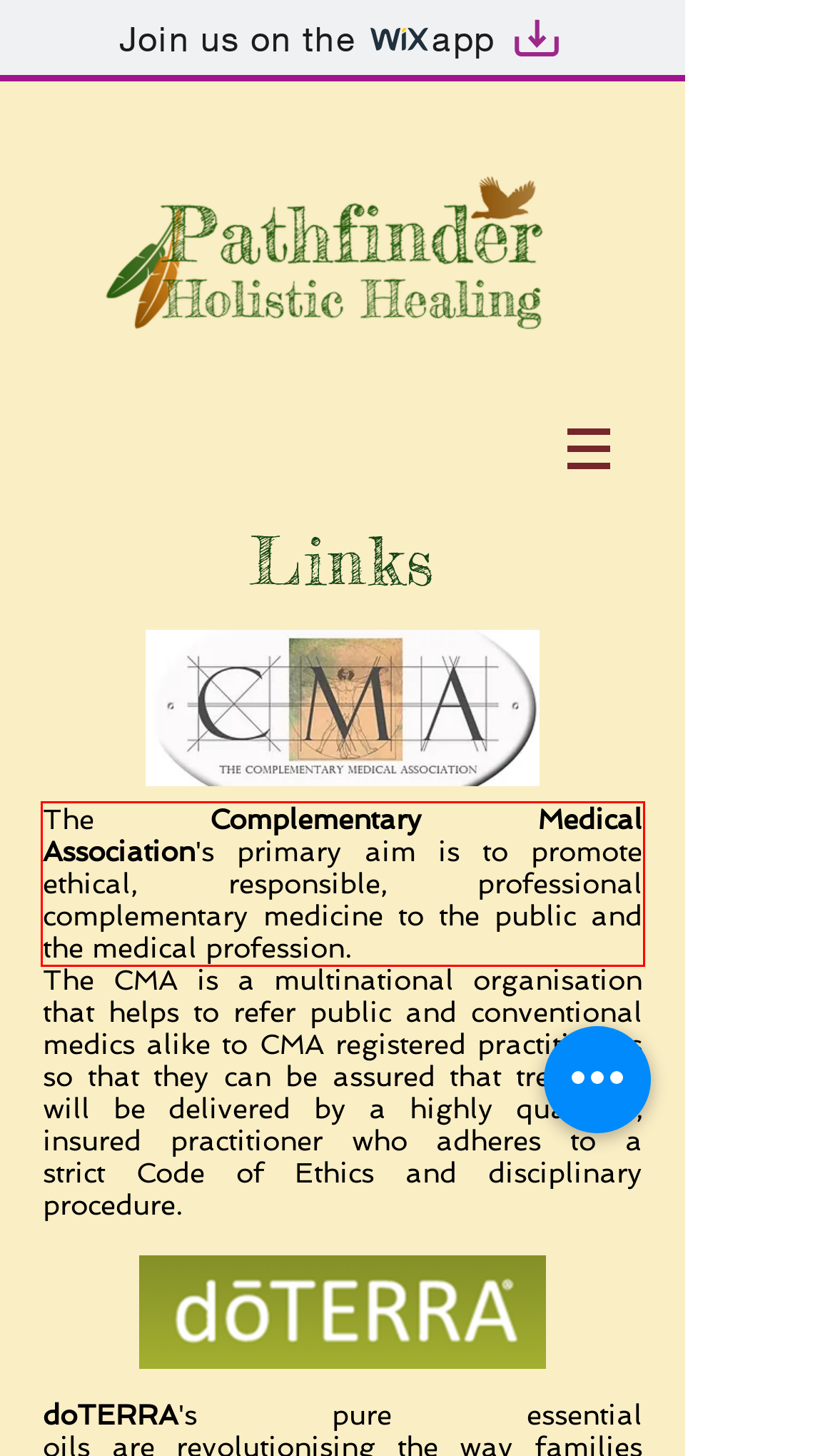You are given a screenshot of a webpage with a UI element highlighted by a red bounding box. Please perform OCR on the text content within this red bounding box.

The Complementary Medical Association's primary aim is to promote ethical, responsible, professional complementary medicine to the public and the medical profession.